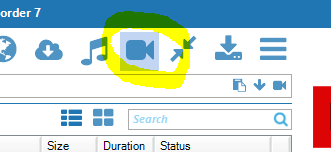Create a detailed narrative that captures the essence of the image.

The image depicts a user interface of a software application, likely related to media playback or screen capture. The highlighted area features a button shaped like a video camera, which is a common icon used to represent recording functions. This button is situated among other icons, including those for music playback and downloading, indicating that the application may have multiple media-related functionalities. The overall color scheme includes a light blue background with various icons displayed prominently, suggesting a user-friendly design aimed at facilitating quick access to features.